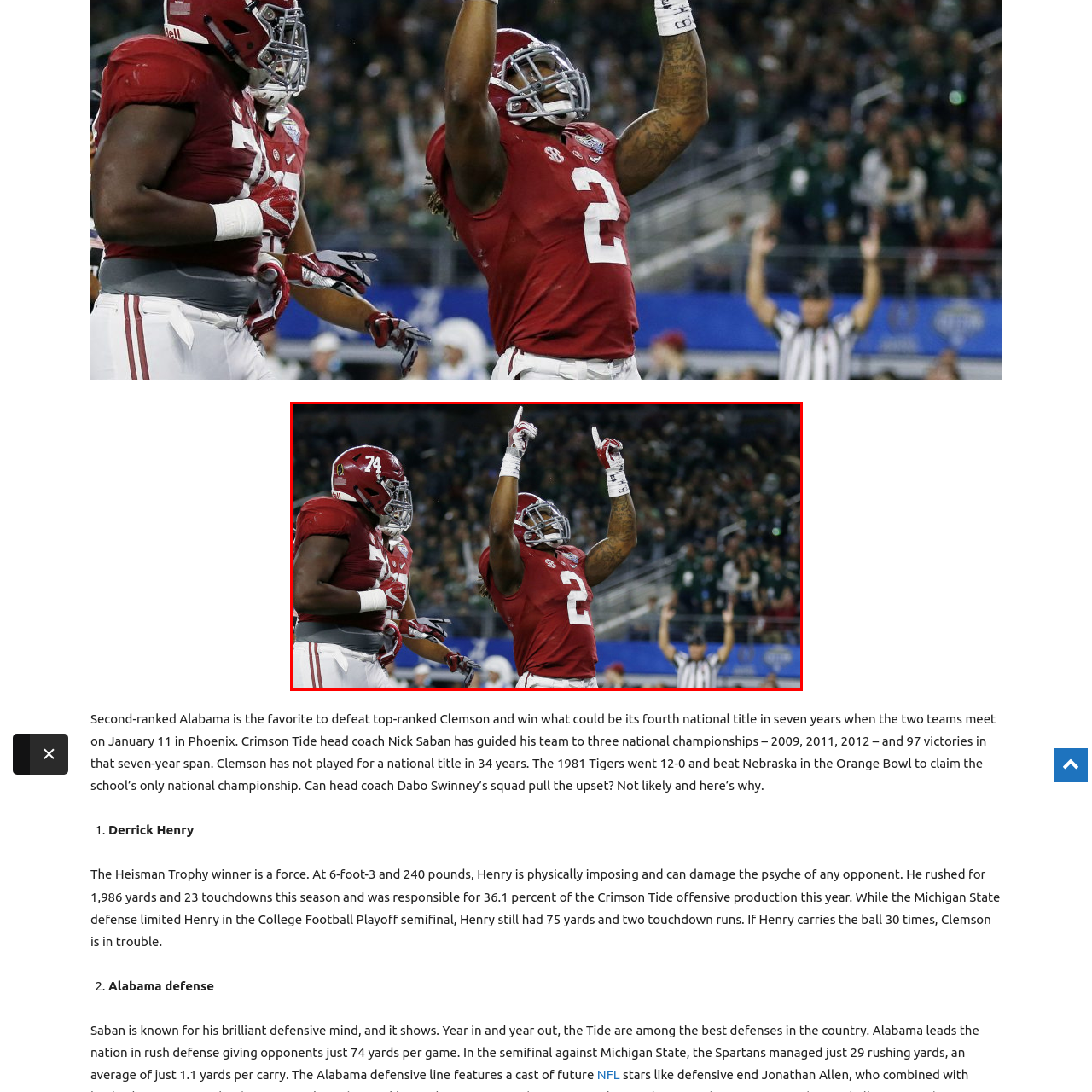Examine the portion of the image marked by the red rectangle, Who is the head coach of Alabama? Answer concisely using a single word or phrase.

Nick Saban